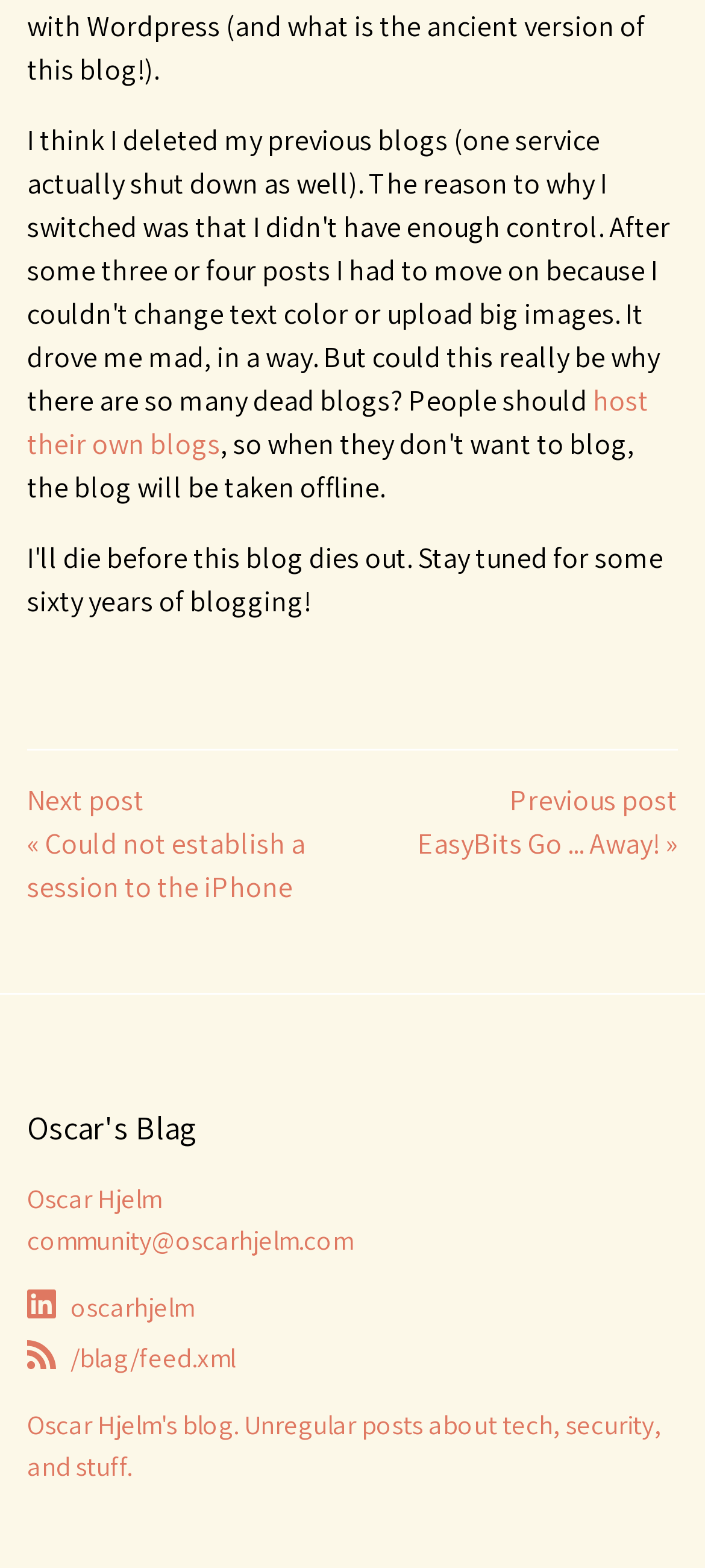Give the bounding box coordinates for the element described as: "Prada".

None